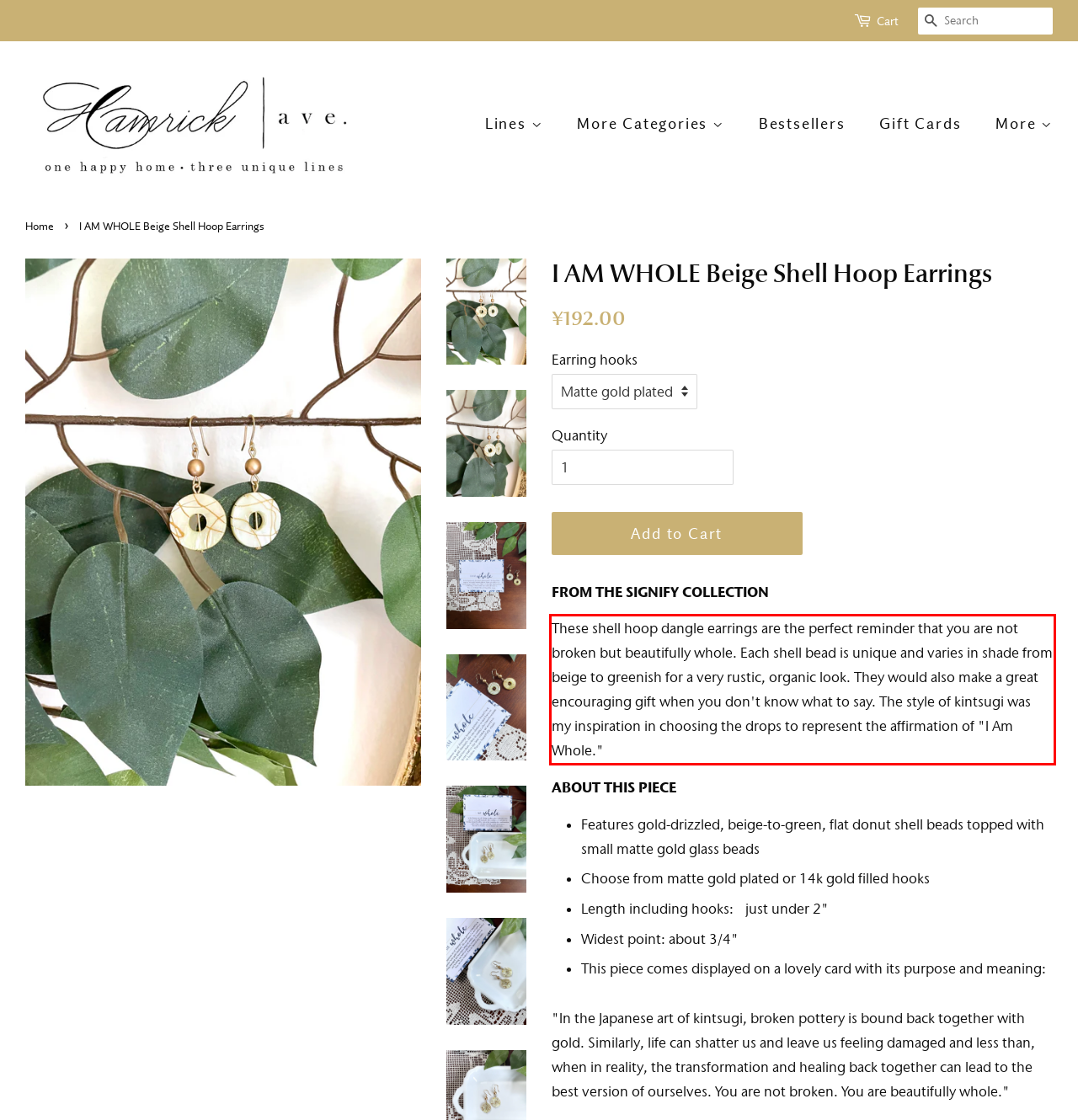Please identify the text within the red rectangular bounding box in the provided webpage screenshot.

These shell hoop dangle earrings are the perfect reminder that you are not broken but beautifully whole. Each shell bead is unique and varies in shade from beige to greenish for a very rustic, organic look. They would also make a great encouraging gift when you don't know what to say. The style of kintsugi was my inspiration in choosing the drops to represent the affirmation of "I Am Whole."